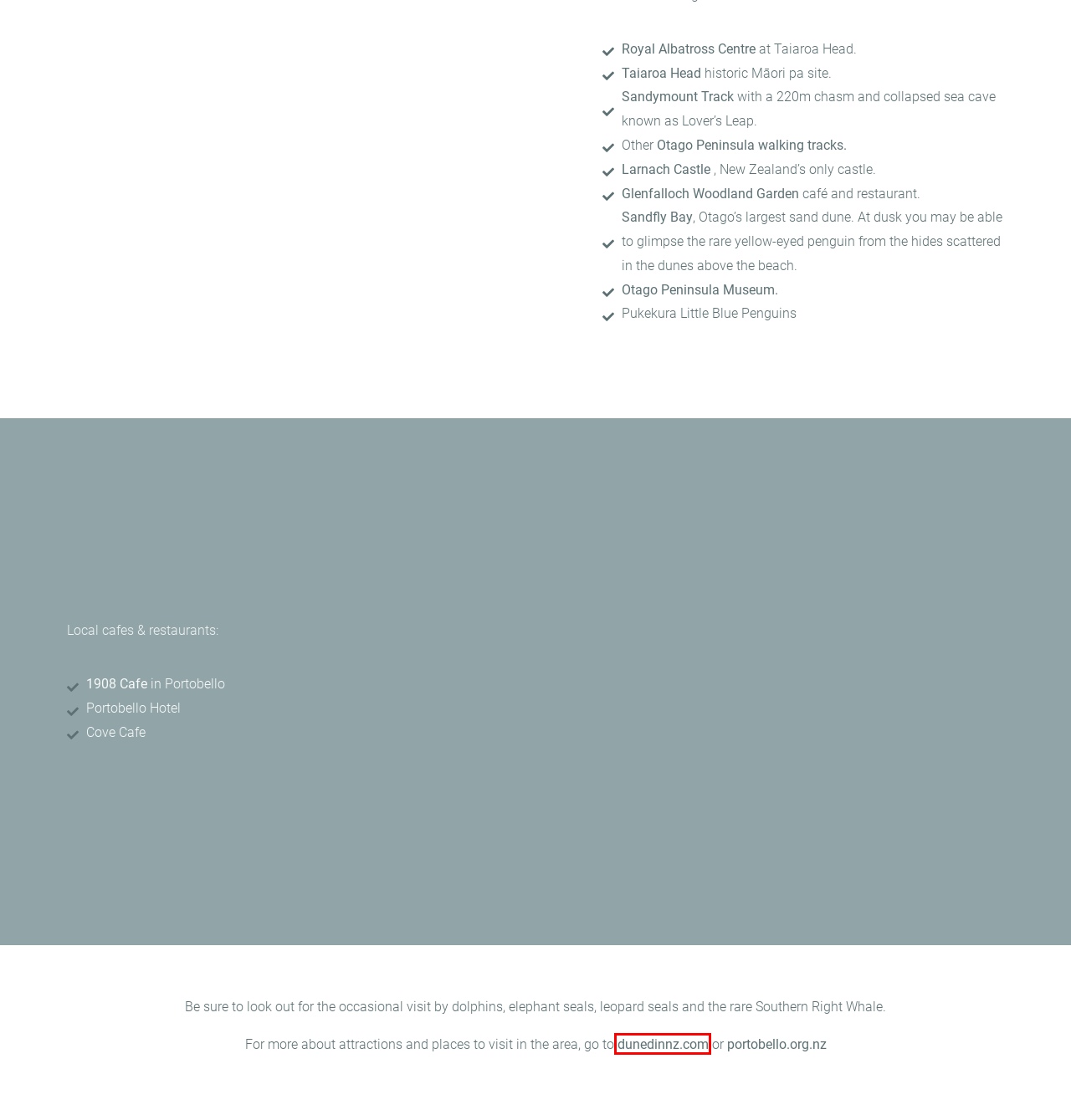You are given a webpage screenshot where a red bounding box highlights an element. Determine the most fitting webpage description for the new page that loads after clicking the element within the red bounding box. Here are the candidates:
A. Sandymount track network - Dunedin City Council
B. Allans Beach - Dunedin City Council
C. Ōtepoti | Dunedin New Zealand official website
D. Peninsula Tracks - Dunedin City Council
E. Contact - Kaimata Retreat, Otago Peninsula
F. Otago Peninsula Museum – Portobello Community
G. Portobello Community – Our home by the Otago Harbour
H. Home - Larnach Castle & Gardens - New Zealand's castle, visit us in Dunedin

C